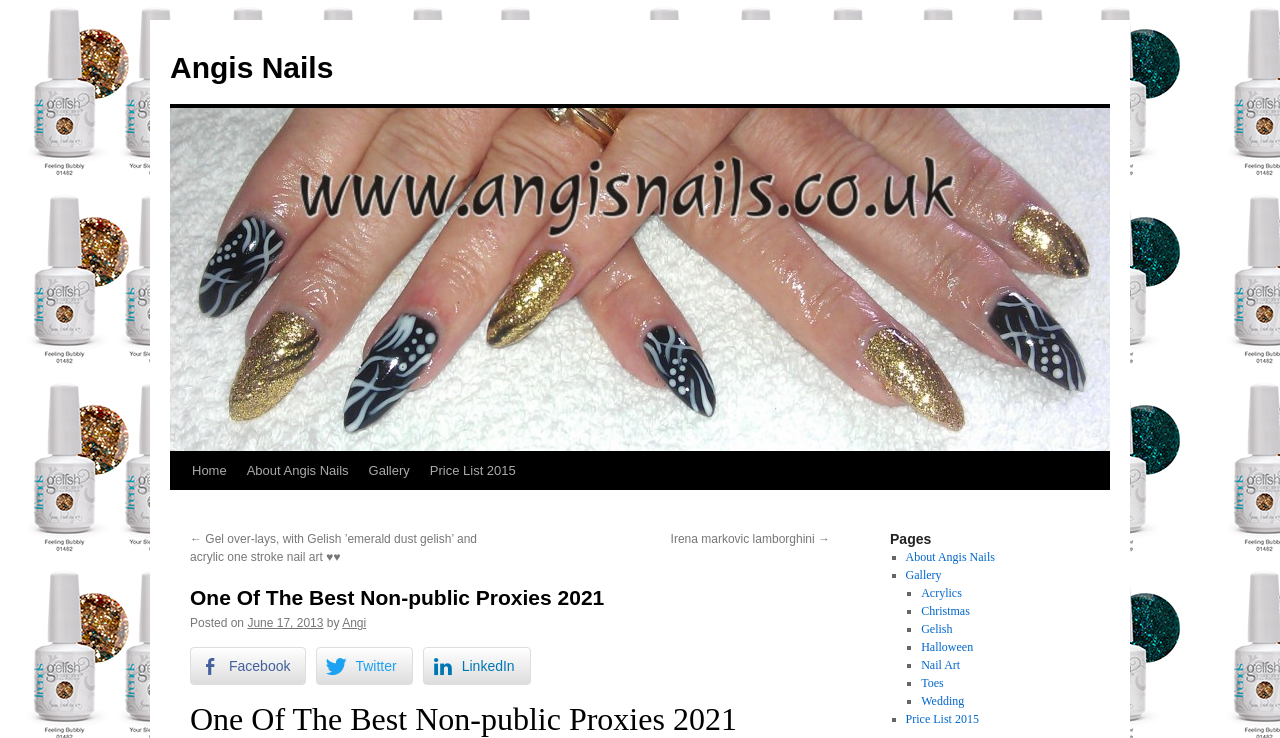What is the date of the post?
Kindly offer a detailed explanation using the data available in the image.

The date of the post can be found by looking at the text 'Posted on' followed by the date 'June 17, 2013'.